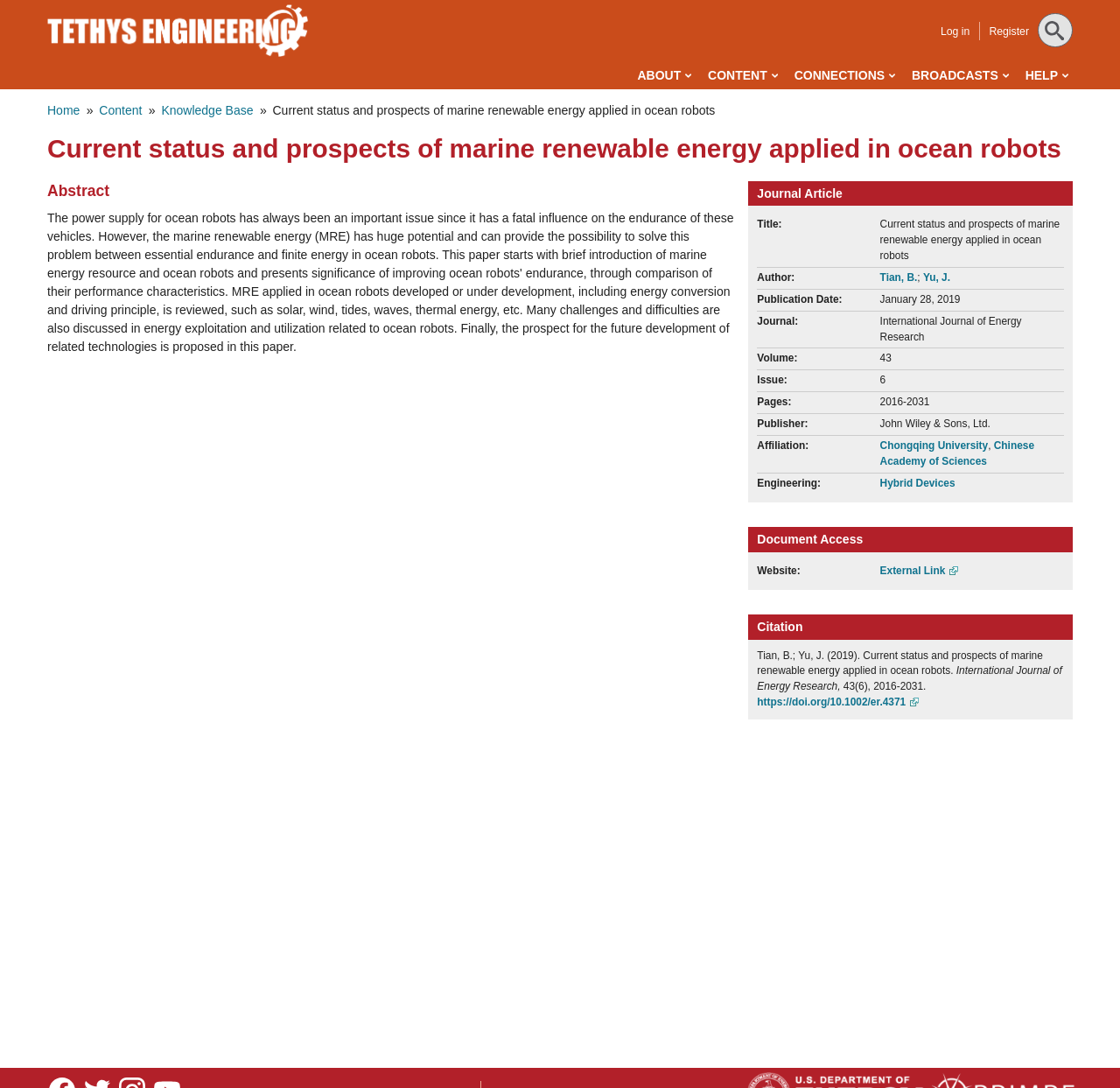Who are the authors of the journal article?
Could you answer the question with a detailed and thorough explanation?

I found the authors of the journal article by looking at the static text elements with the text 'Author:' and then finding the link elements with the text 'Tian, B.' and 'Yu, J.' which are located near the 'Author:' text.